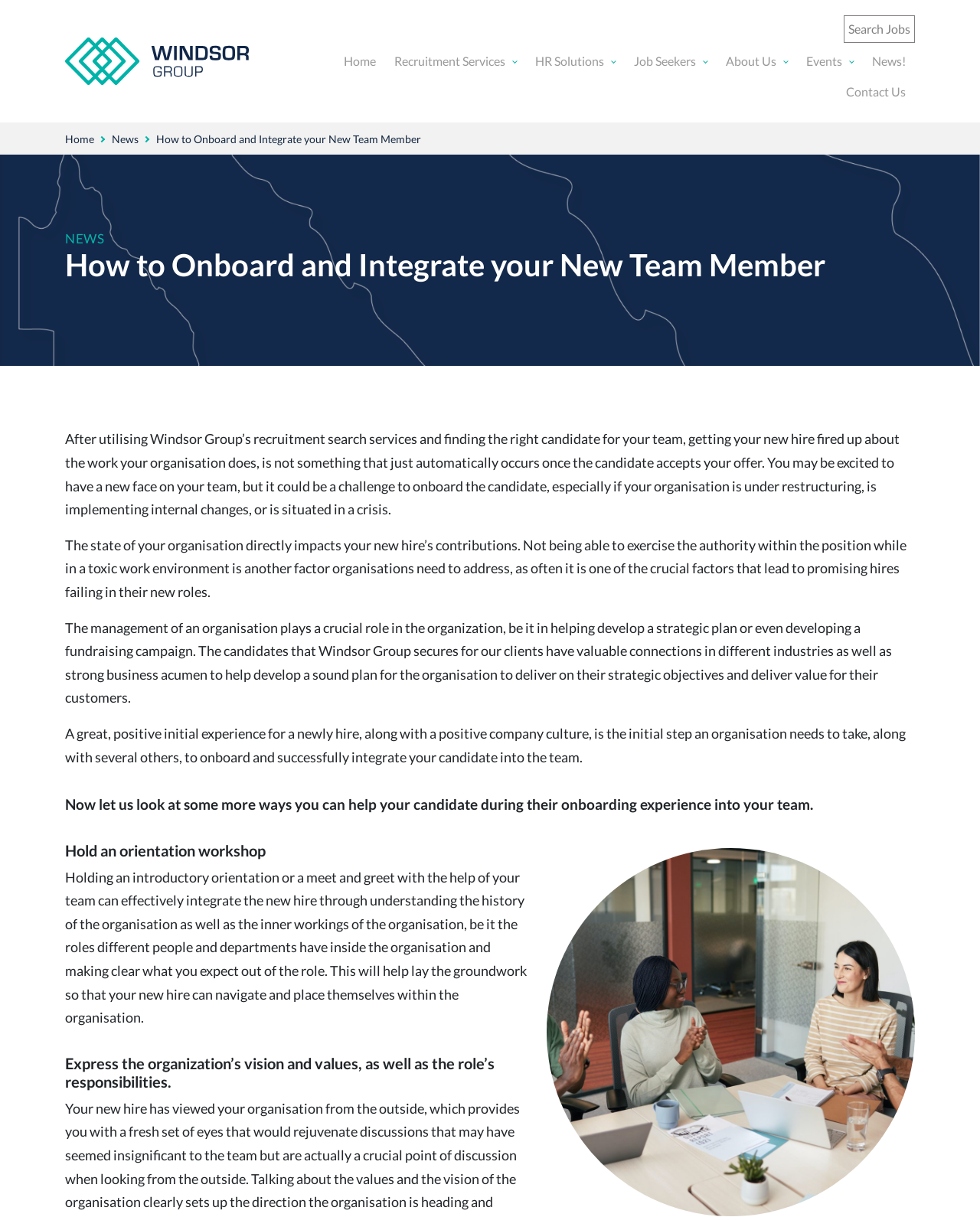Generate an in-depth caption that captures all aspects of the webpage.

The webpage appears to be an article or blog post about onboarding and integrating new team members in the workplace. At the top left of the page, there is a logo or image with a link to an unknown destination. 

Above the main content, there is a navigation menu with links to various sections of the website, including "Home", "Recruitment Services", "HR Solutions", "Job Seekers", "About Us", "Events", "News!", and "Contact Us". The menu items are arranged horizontally across the top of the page.

The main content of the page is divided into sections, with headings and paragraphs of text. The title of the article, "How to Onboard and Integrate your New Team Member", is displayed prominently at the top of the page. 

The article begins by discussing the importance of onboarding new team members, especially in organizations undergoing restructuring or internal changes. It highlights the challenges of integrating new hires into the team and the impact of the organization's state on their contributions.

The article then transitions to discussing the role of management in developing a strategic plan and the importance of a positive initial experience for new hires. It also mentions the value of holding an orientation workshop to help new hires understand the organization's history and inner workings.

Throughout the article, there are no images or graphics, aside from the logo or image at the top left of the page. The text is arranged in a clear and readable format, with headings and paragraphs separated by whitespace.